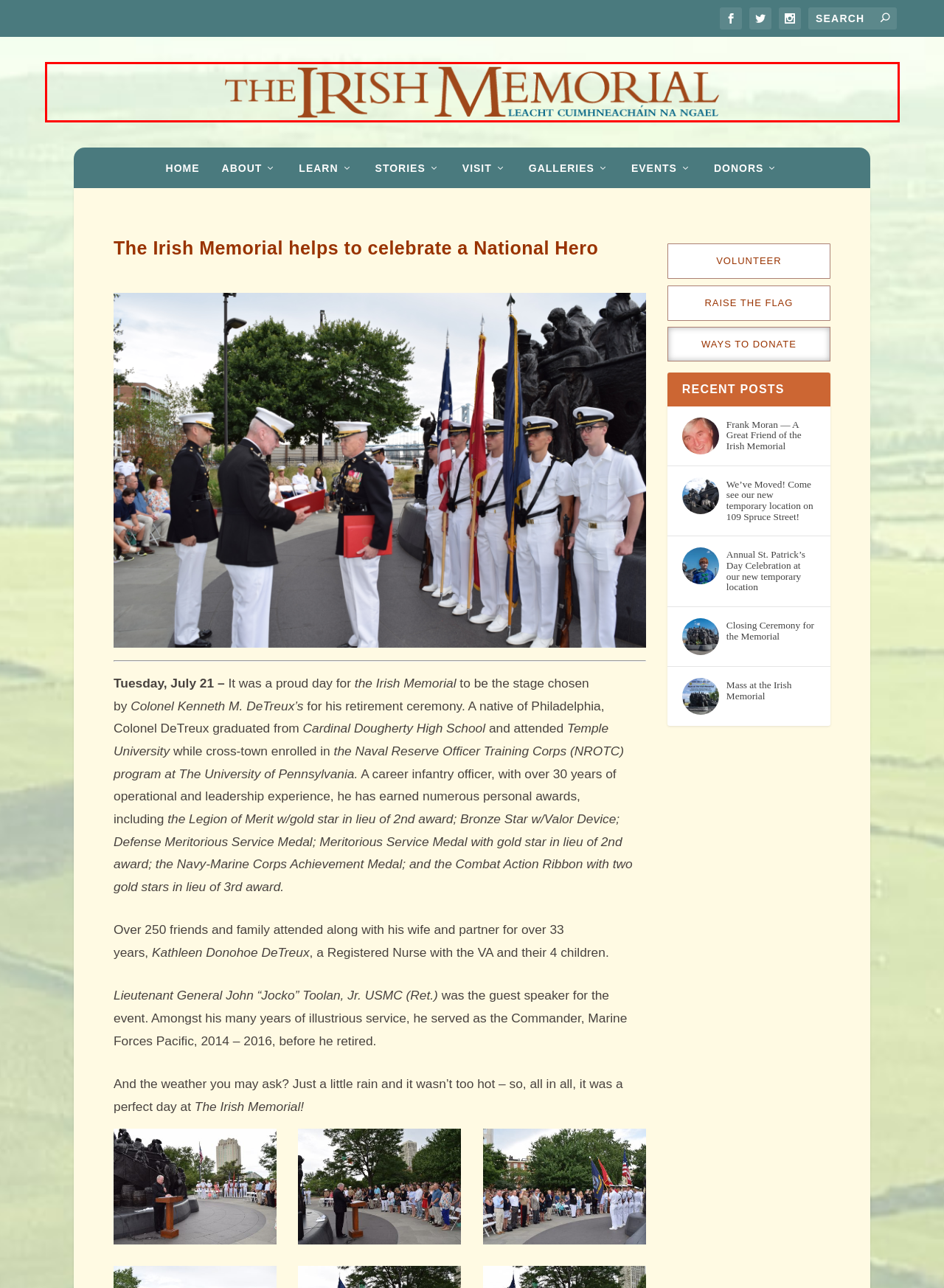View the screenshot of the webpage containing a red bounding box around a UI element. Select the most fitting webpage description for the new page shown after the element in the red bounding box is clicked. Here are the candidates:
A. Mass at the Irish Memorial - The Irish Memorial
B. Ways to Donate - The Irish Memorial
C. Annual St. Patrick’s Day Celebration at our new temporary location - The Irish Memorial
D. Stories - The Irish Memorial
E. Learn - The Irish Memorial
F. Philadelphia Irish Memorial - Dedicated to learning about the Irish Famine
G. Events Archives - The Irish Memorial
H. Volunteer - The Irish Memorial

F